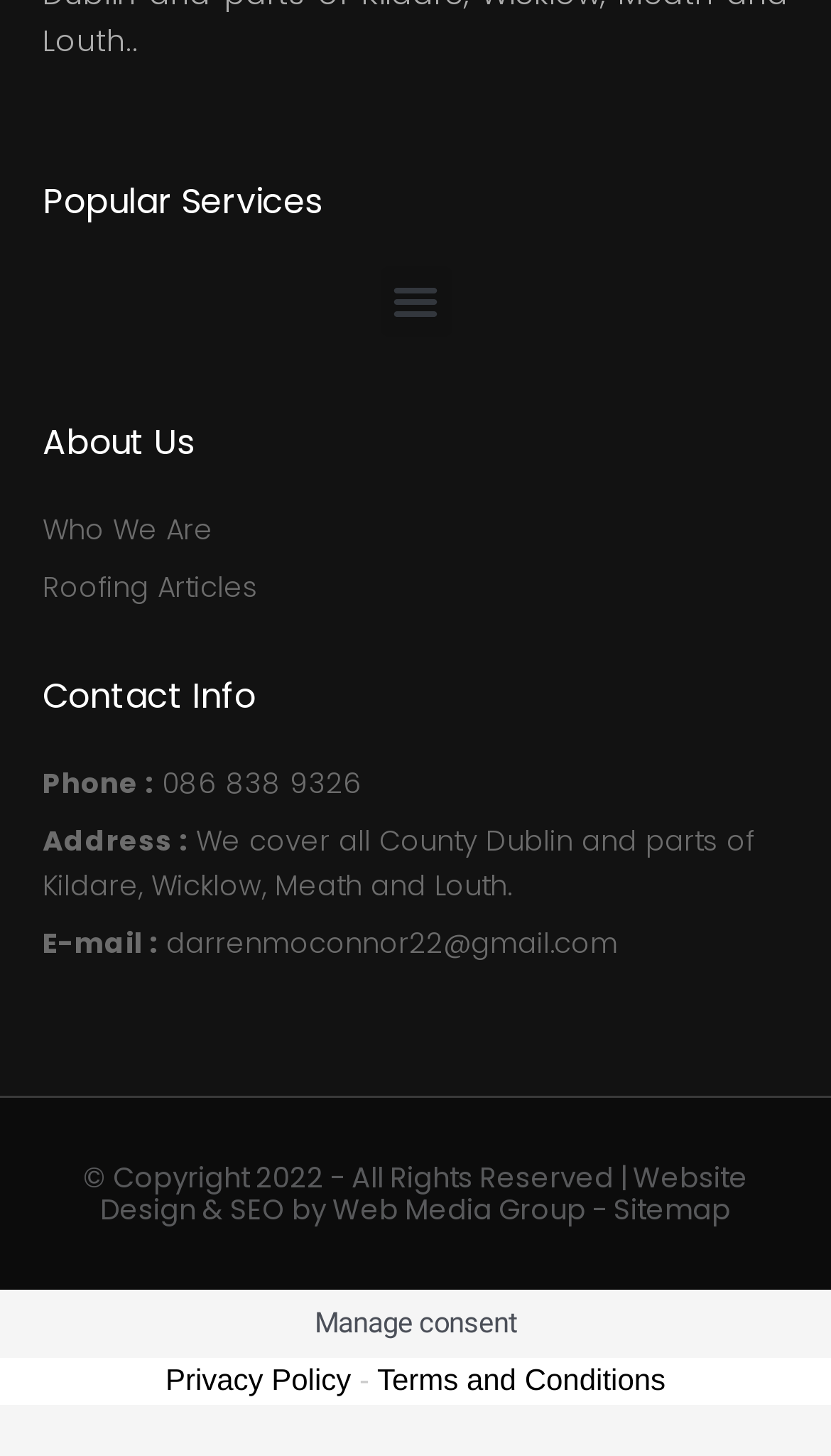What is the phone number to contact the company?
Based on the image content, provide your answer in one word or a short phrase.

086 838 9326